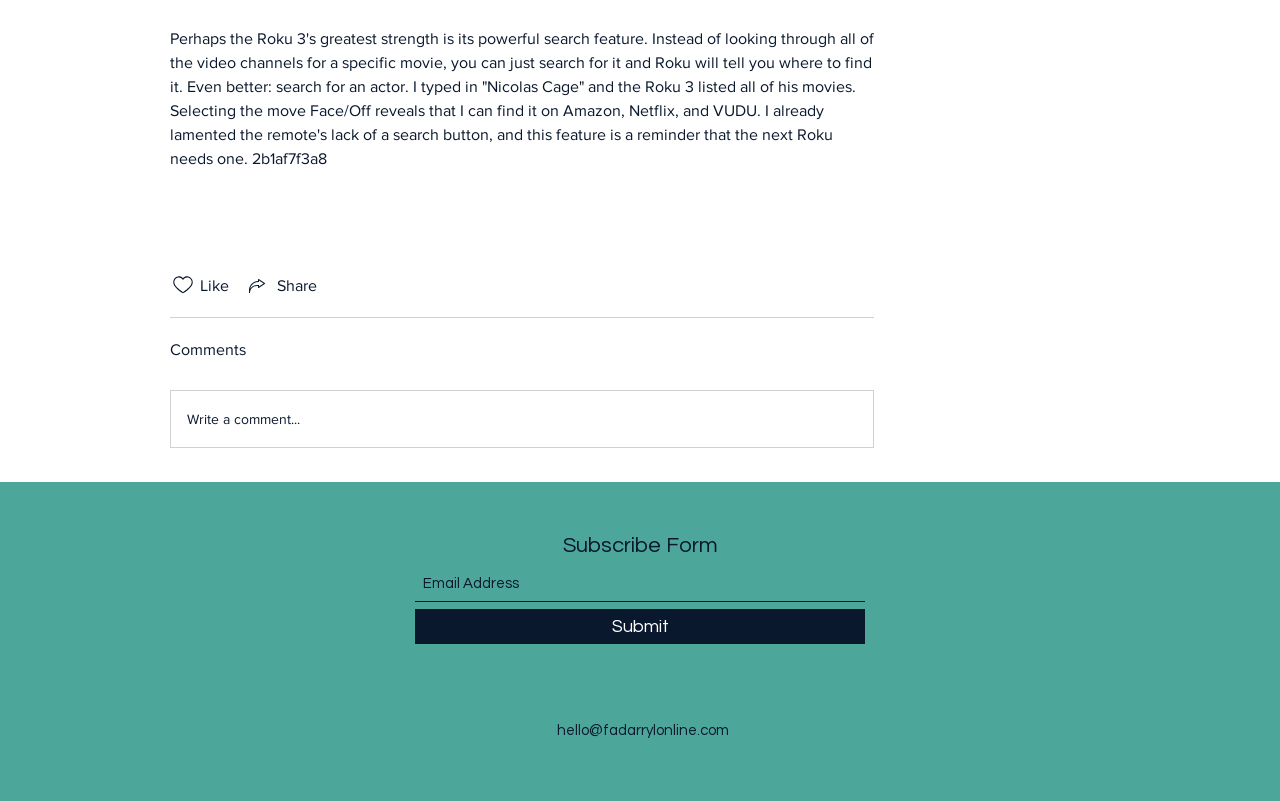Using the details in the image, give a detailed response to the question below:
How many social media links are available?

The social media links are located at the bottom of the page, and there are three links: Facebook, Twitter, and LinkedIn.